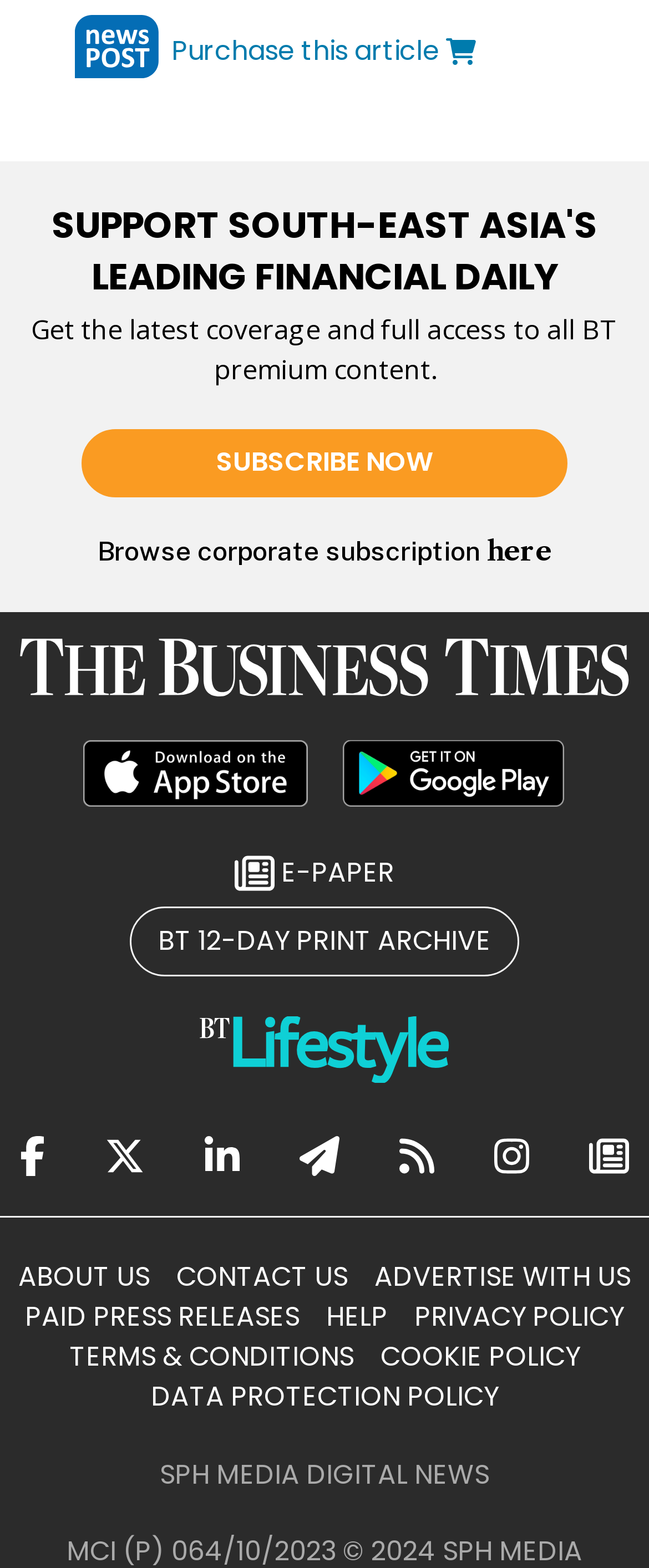How many social media platforms can you share on?
Please craft a detailed and exhaustive response to the question.

The number of social media platforms that can be shared on can be determined by counting the link elements with the text 'Share on Facebook', 'Share on Twitter', 'Share on Linkedin', 'Share on Telegram', 'Share on Instagram', and 'Subscribe to RSS'. There are 6 such link elements.